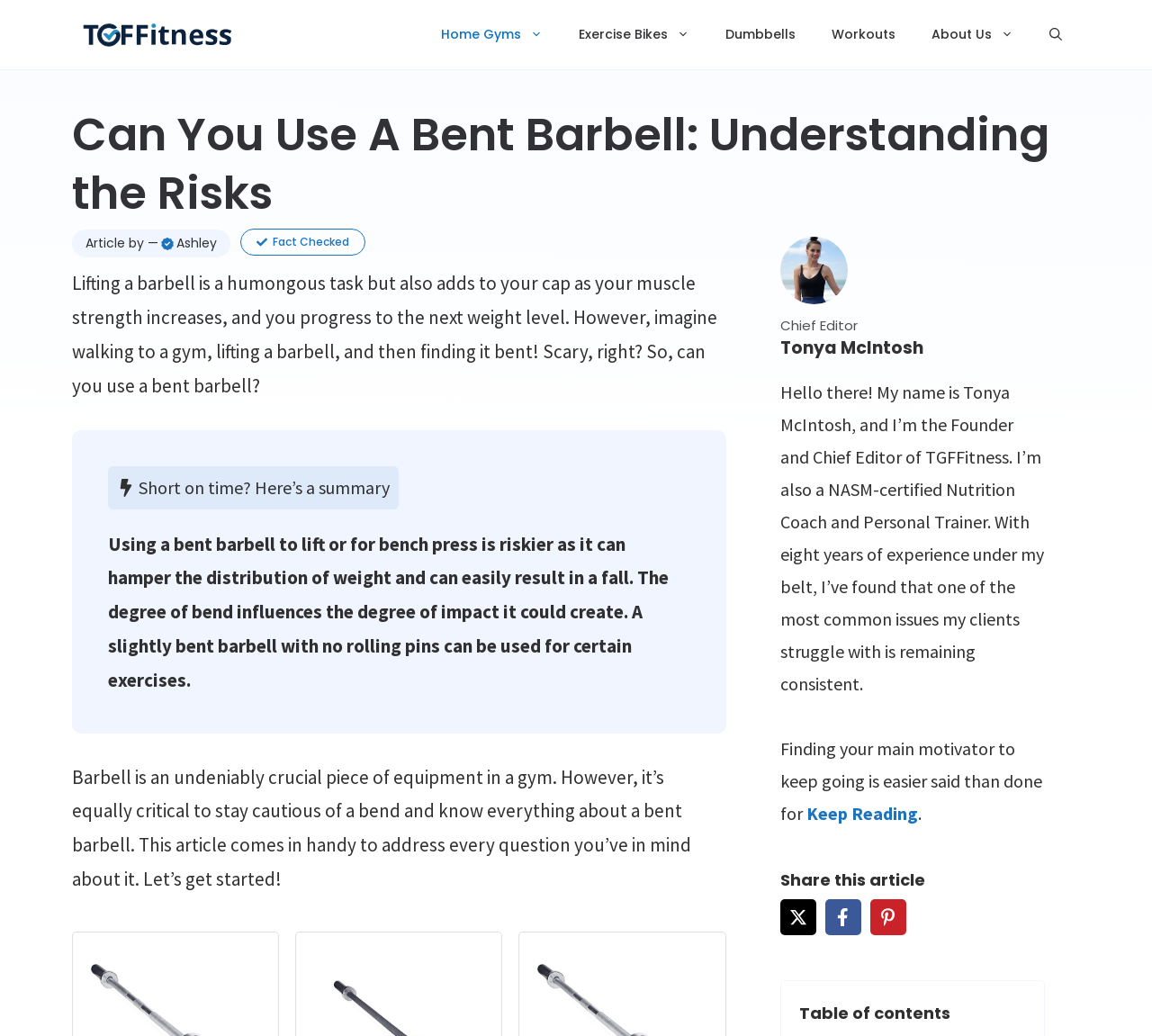Please locate and generate the primary heading on this webpage.

Can You Use A Bent Barbell: Understanding the Risks